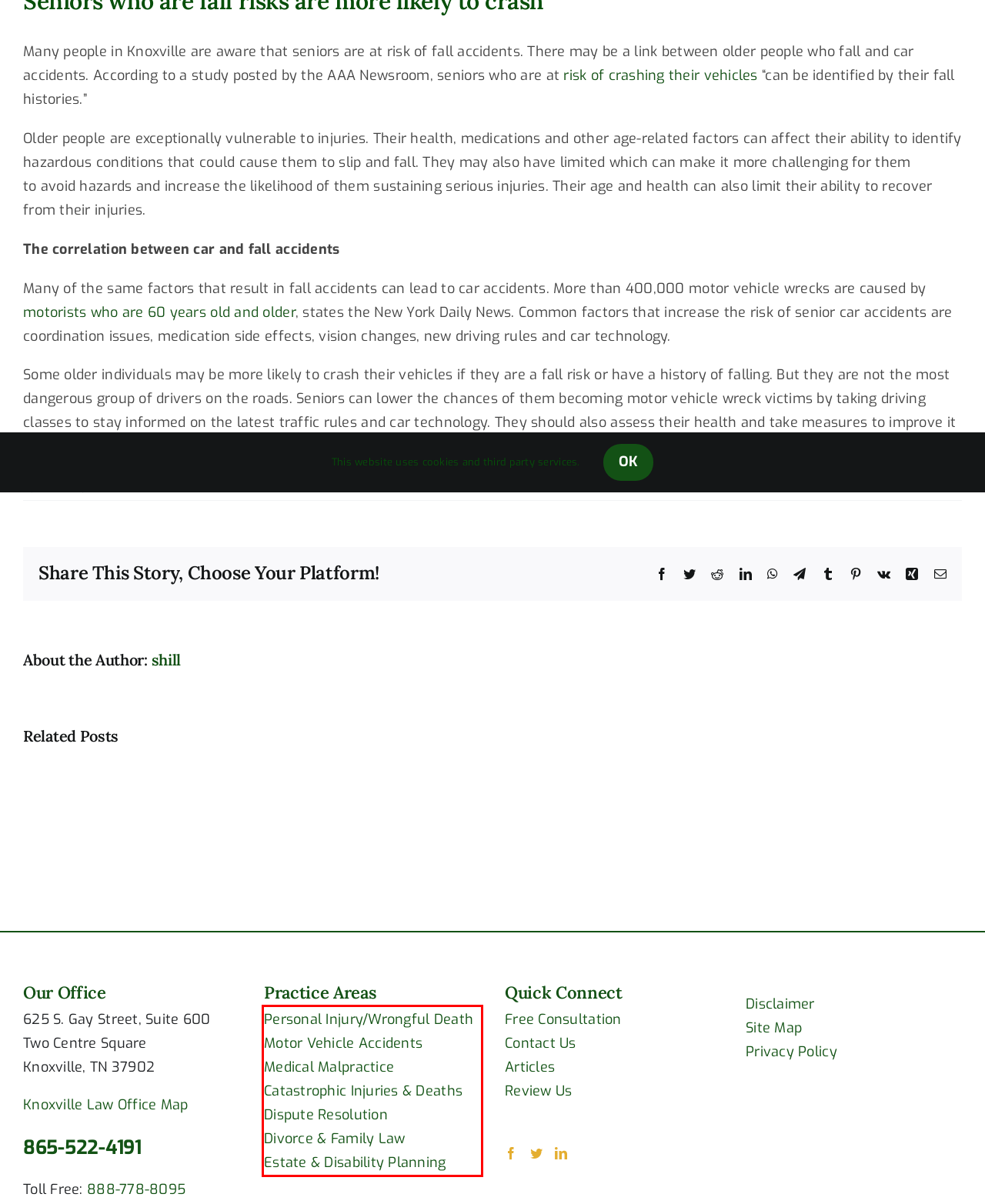Please perform OCR on the UI element surrounded by the red bounding box in the given webpage screenshot and extract its text content.

Personal Injury/Wrongful Death Motor Vehicle Accidents Medical Malpractice Catastrophic Injuries & Deaths Dispute Resolution Divorce & Family Law Estate & Disability Planning